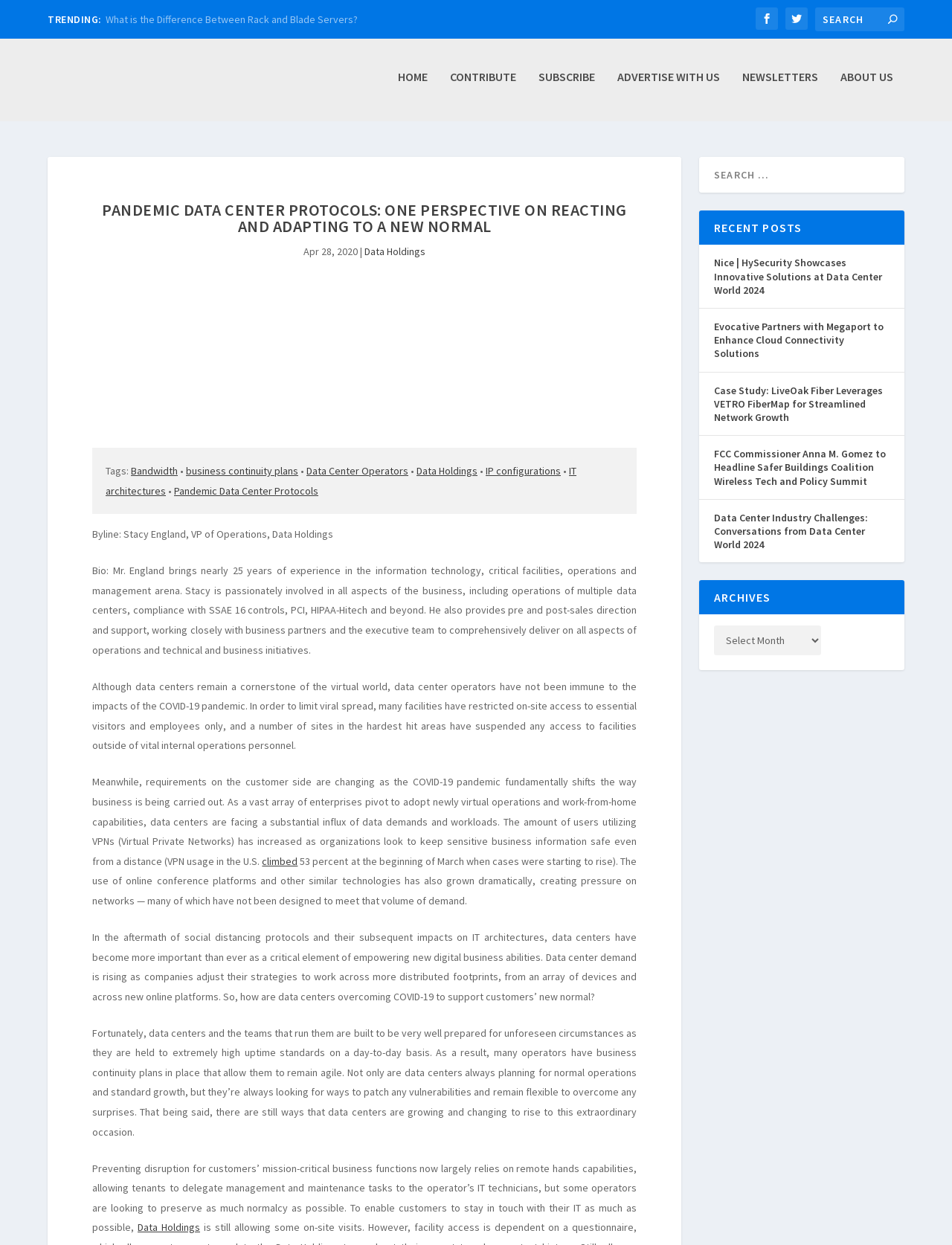Locate the bounding box coordinates of the clickable region to complete the following instruction: "Select a month from the archives."

[0.75, 0.497, 0.862, 0.521]